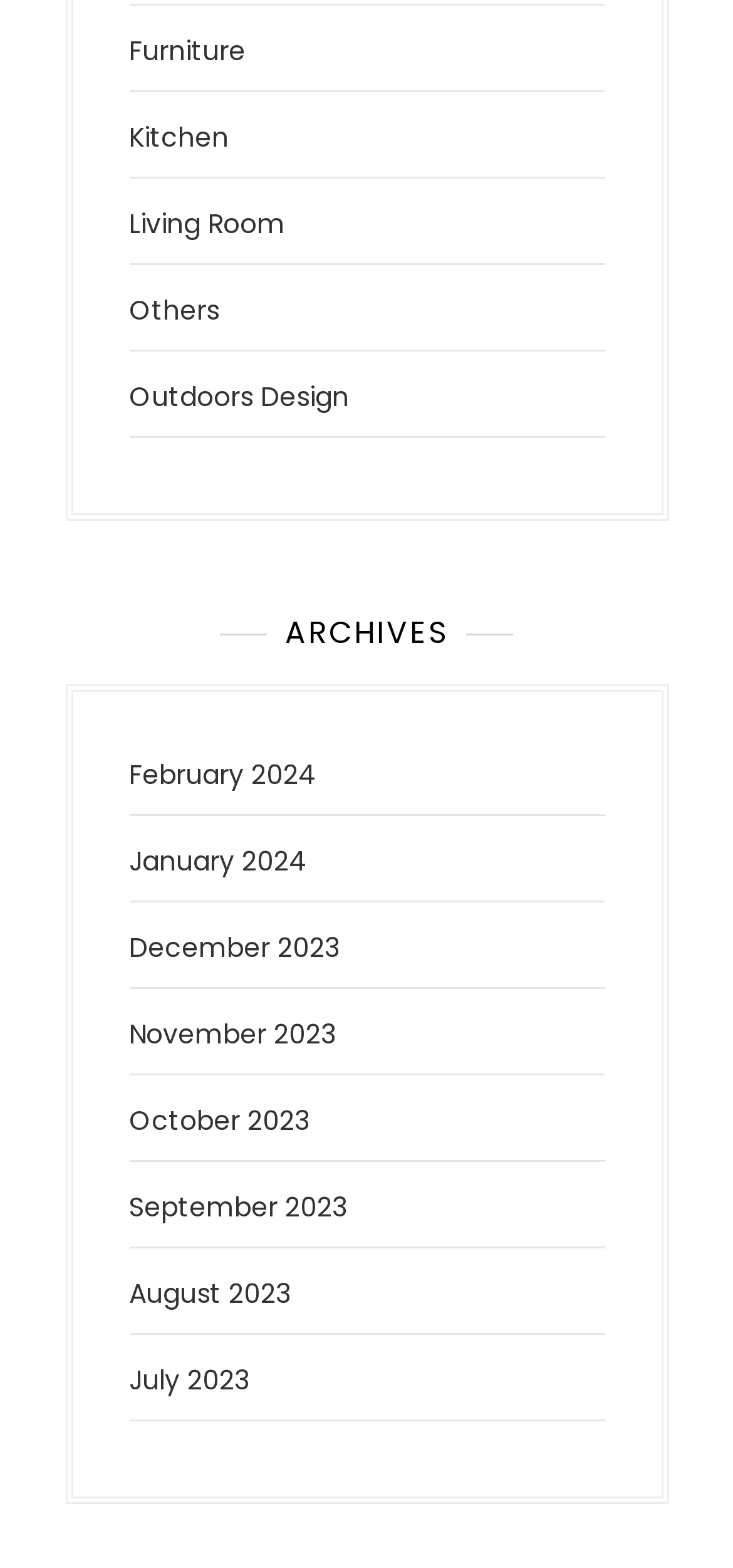Please reply to the following question using a single word or phrase: 
What is the position of the 'Living Room' category?

Third